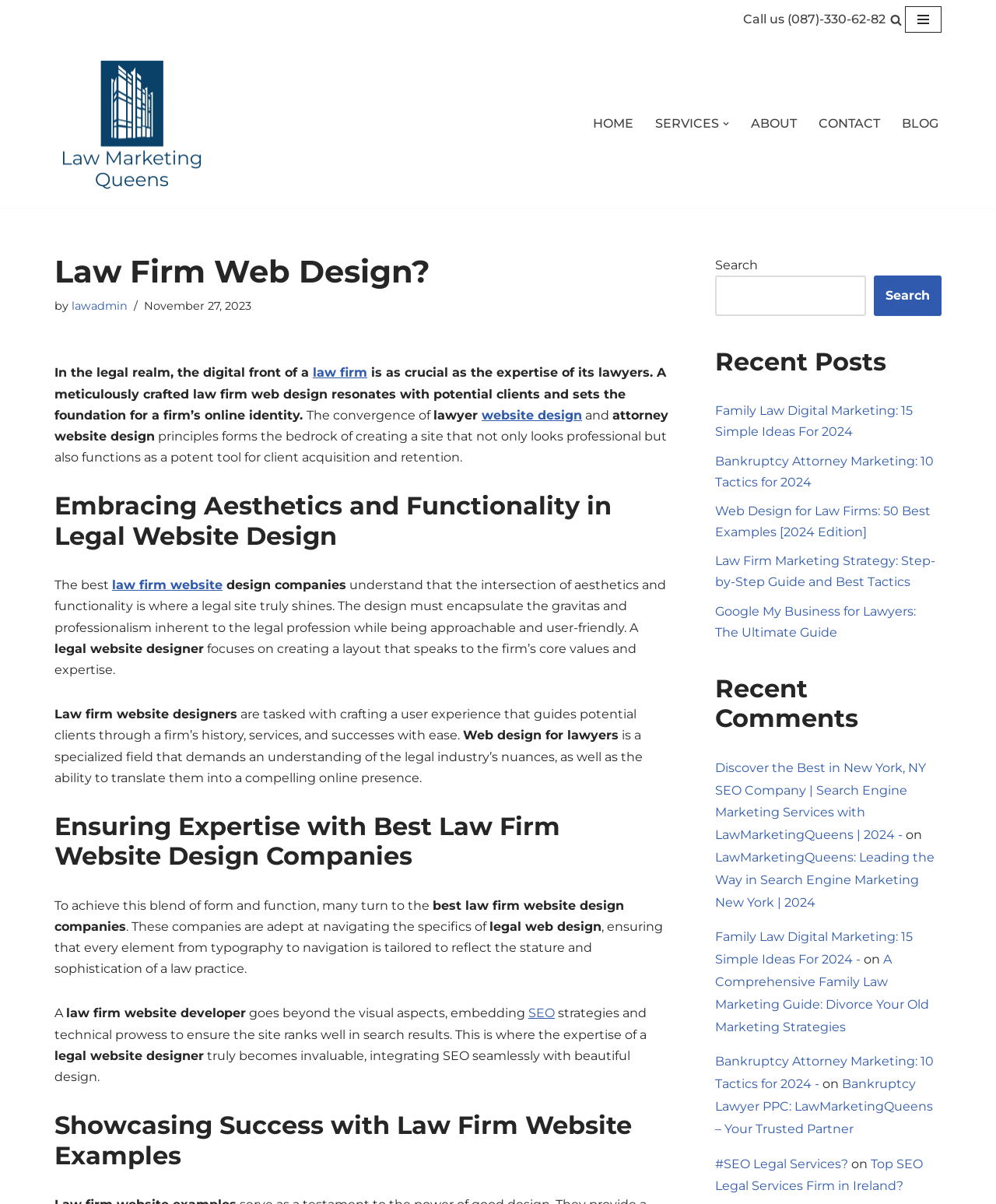Look at the image and write a detailed answer to the question: 
What is the name of the company that provides SEO services?

I found this information in the footer section of the webpage, where it says 'Discover the Best in New York, NY SEO Company | Search Engine Marketing Services with LawMarketingQueens | 2024 -'.